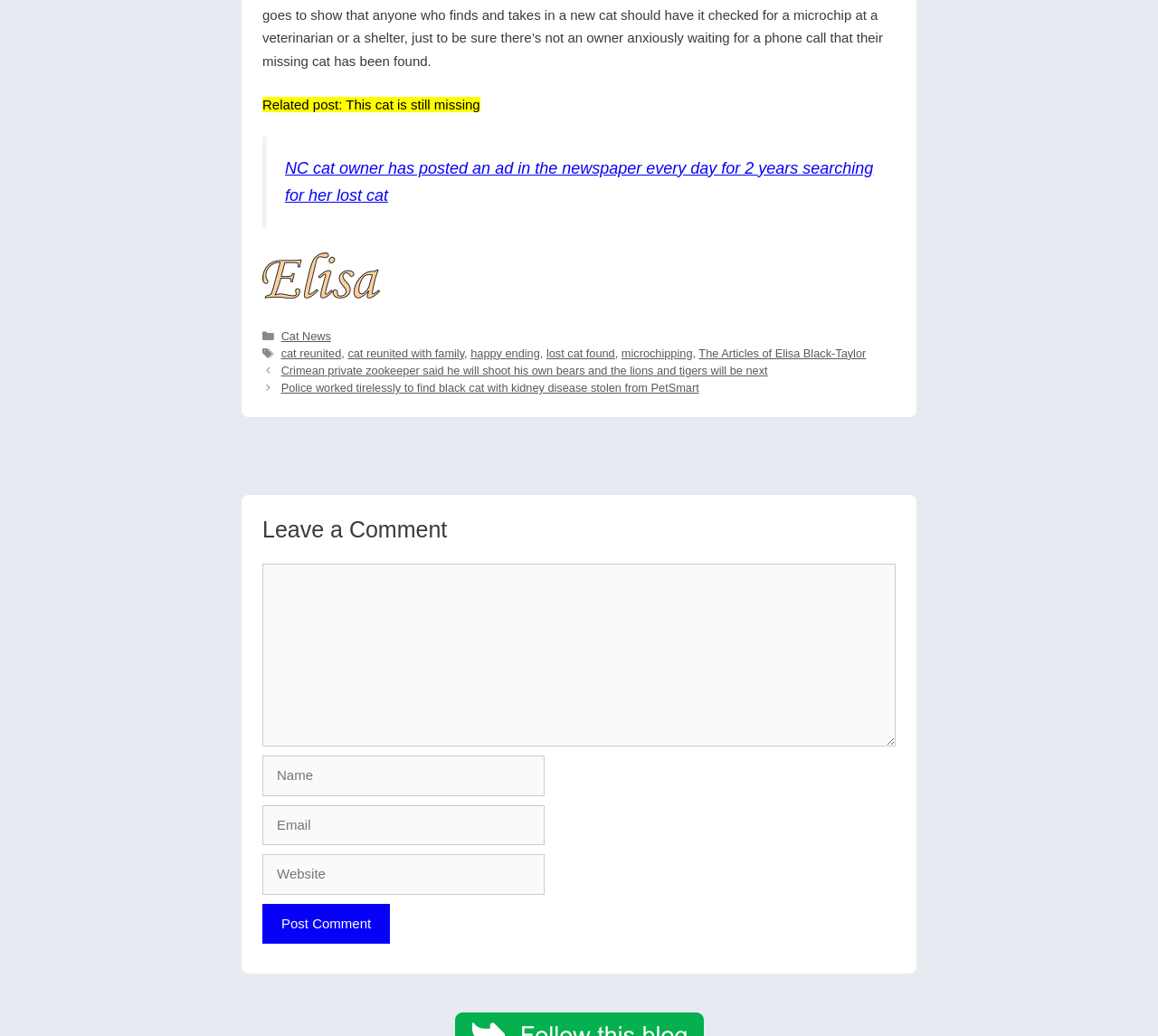Locate the bounding box coordinates of the area you need to click to fulfill this instruction: 'Enter your name'. The coordinates must be in the form of four float numbers ranging from 0 to 1: [left, top, right, bottom].

[0.227, 0.729, 0.47, 0.768]